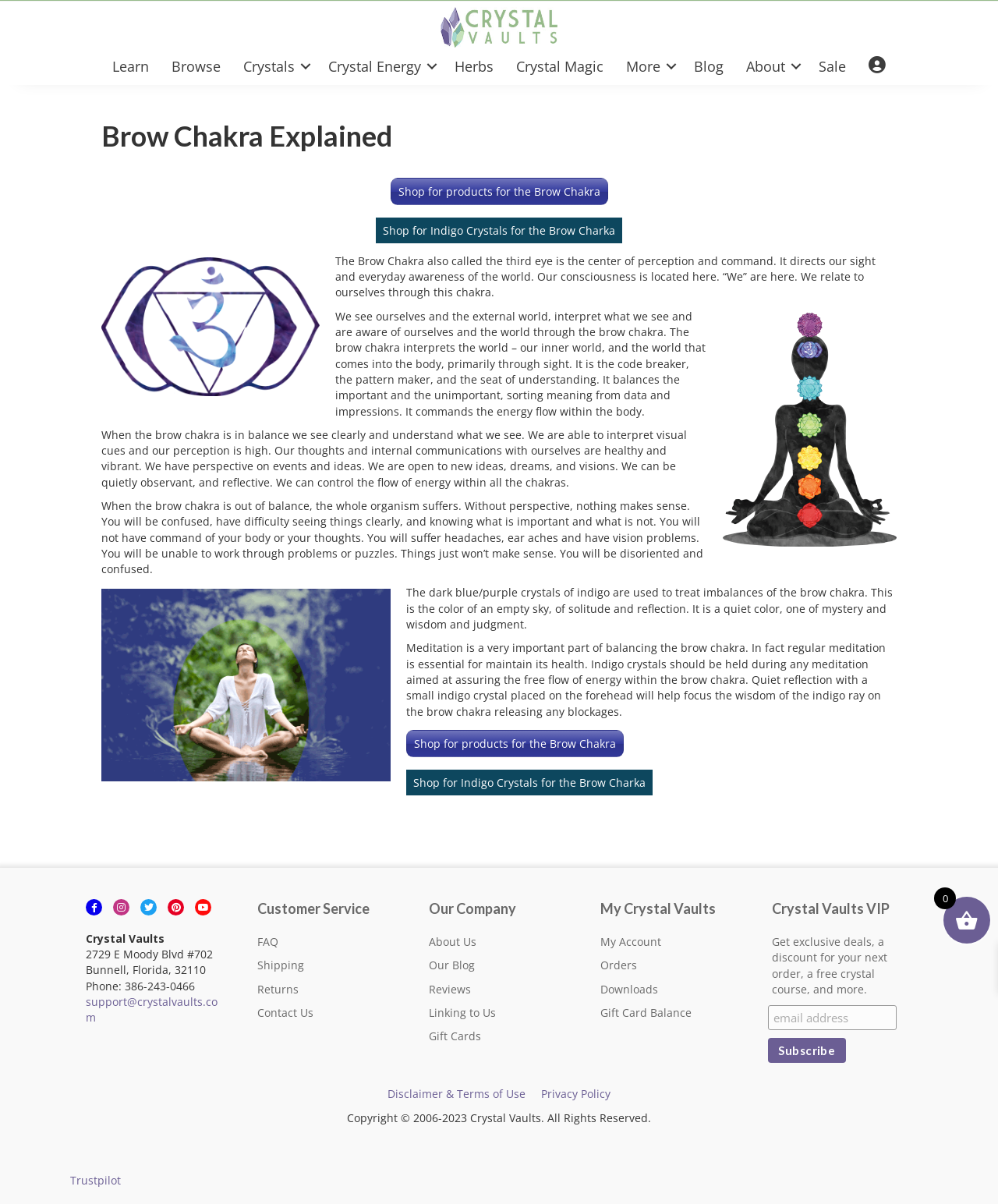Can you give a detailed response to the following question using the information from the image? What color crystals are used to treat imbalances of the brow chakra?

I found the answer by reading the text in the article section of the webpage, which says 'The dark blue/purple crystals of indigo are used to treat imbalances of the brow chakra.'.